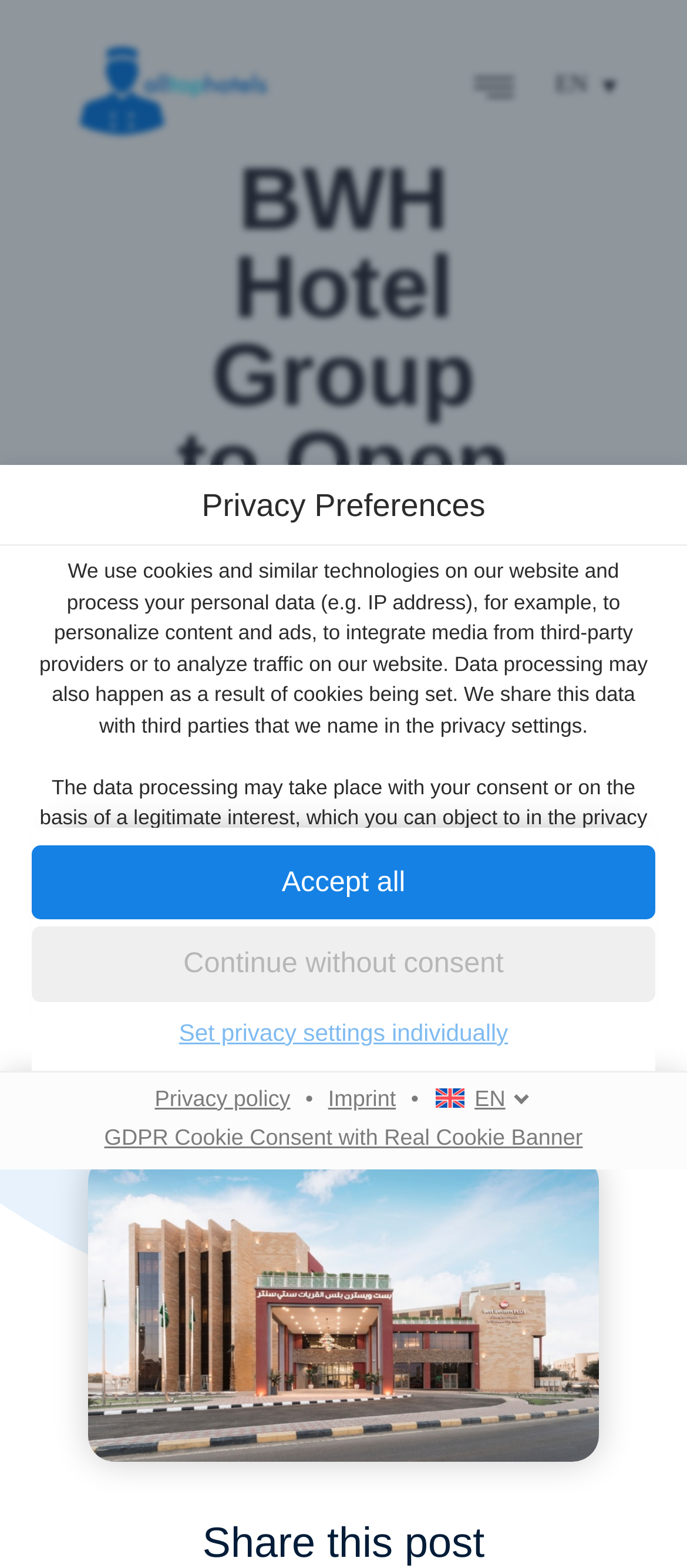Create a detailed narrative describing the layout and content of the webpage.

The webpage appears to be a privacy policy or consent page, with a prominent dialog box titled "Privacy Preferences" at the top. This dialog box takes up most of the top half of the page and contains a significant amount of text explaining how the website uses cookies and processes personal data. The text is divided into several paragraphs, with links to the privacy policy and other related pages.

Below the dialog box, there are three buttons: "Accept all", "Continue without consent", and "Set privacy settings individually". These buttons are aligned horizontally and take up the full width of the page.

To the right of the dialog box, there is a small image, likely a logo or icon, and a link to "GDPR Cookie Consent with Real Cookie Banner".

At the bottom of the page, there are several links, including "Privacy policy", "Imprint", and a combobox to select a language, currently set to "EN". These links and the combobox are aligned horizontally and take up the full width of the page.

The overall layout of the page is focused on the privacy policy and consent, with a clear and prominent display of the necessary information and options for the user to make informed choices.